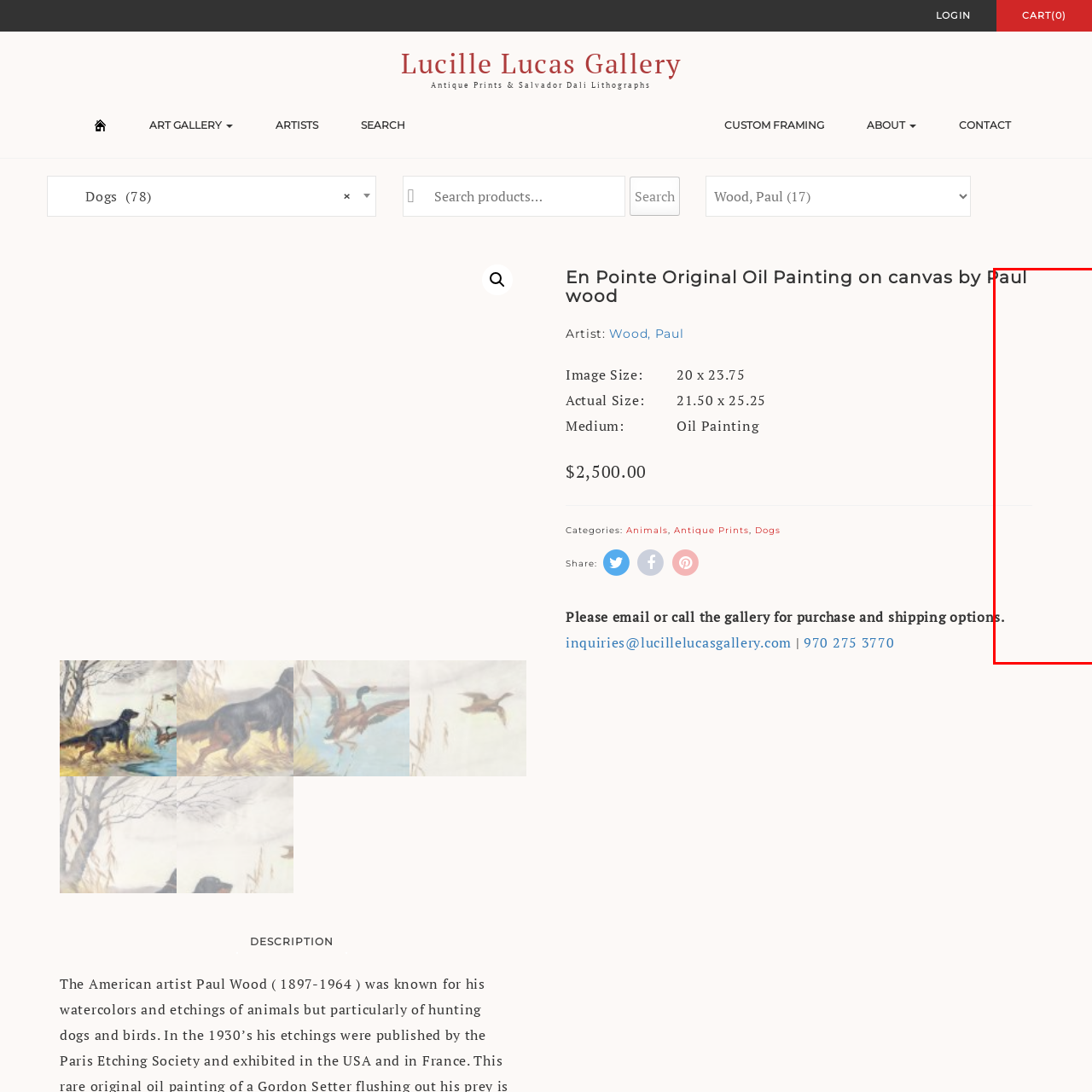What are the dimensions of the artwork?
Focus on the section marked by the red bounding box and elaborate on the question as thoroughly as possible.

The dimensions of the artwork are mentioned in the caption as 20 x 23.75 inches, which is the actual size of the artwork excluding the frame. The framed size is 21.50 x 25.25 inches.